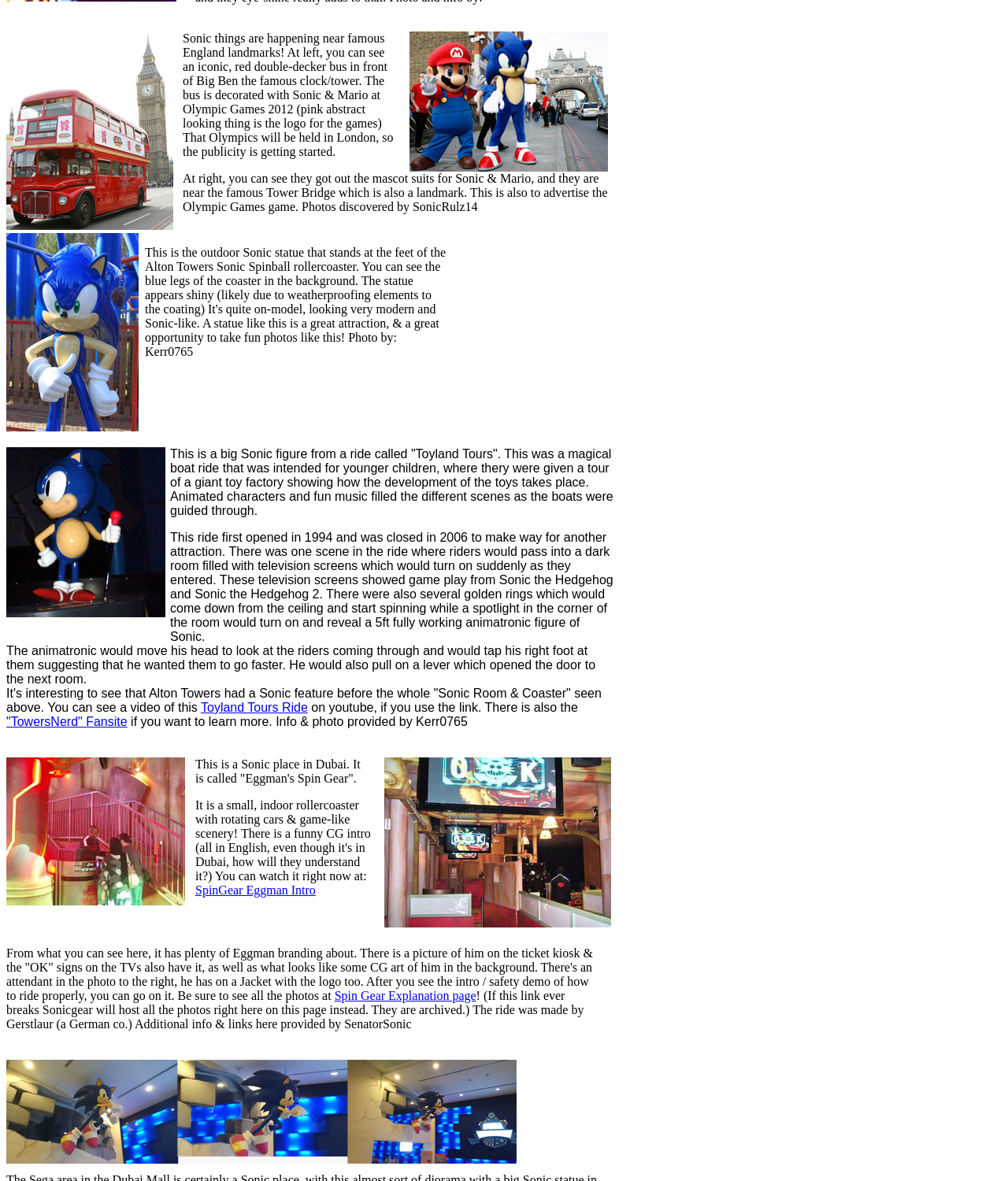Determine the bounding box of the UI element mentioned here: ""TowersNerd" Fansite". The coordinates must be in the format [left, top, right, bottom] with values ranging from 0 to 1.

[0.006, 0.605, 0.126, 0.617]